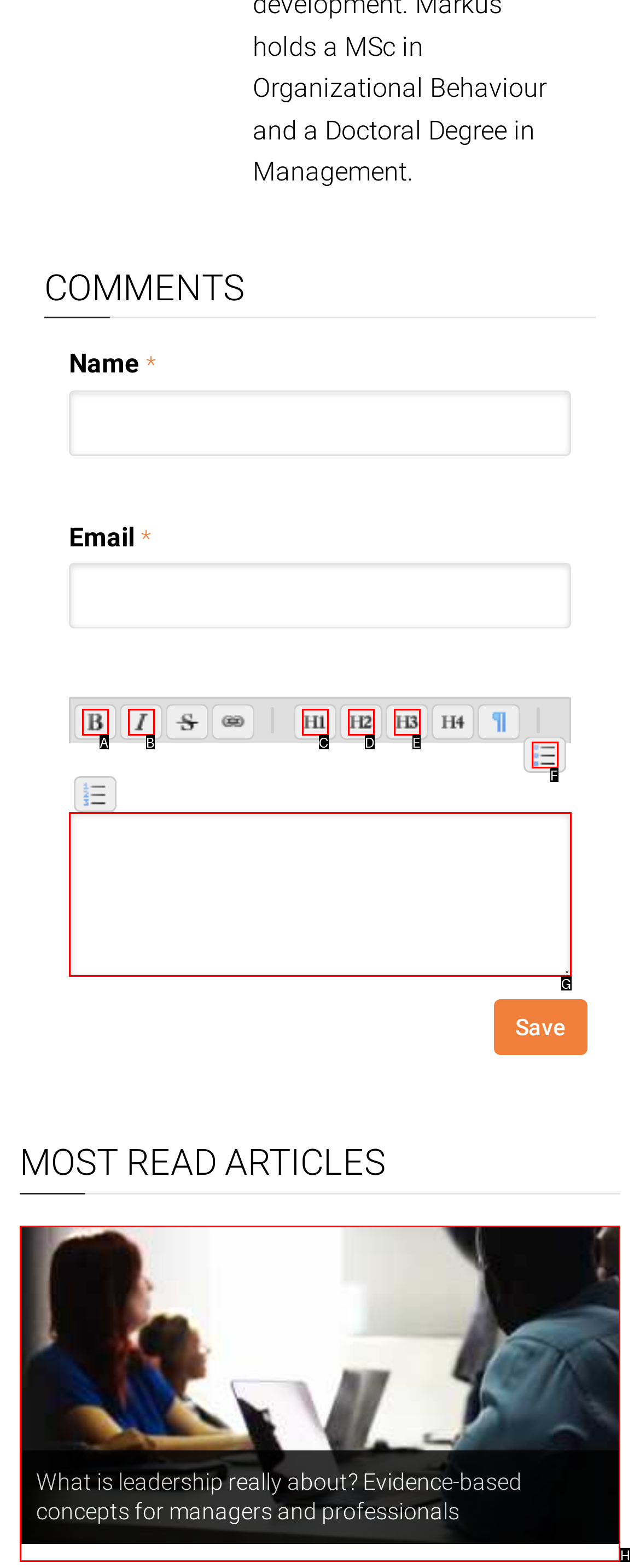Please indicate which HTML element to click in order to fulfill the following task: Read the article 'Leadership demystified' Respond with the letter of the chosen option.

H